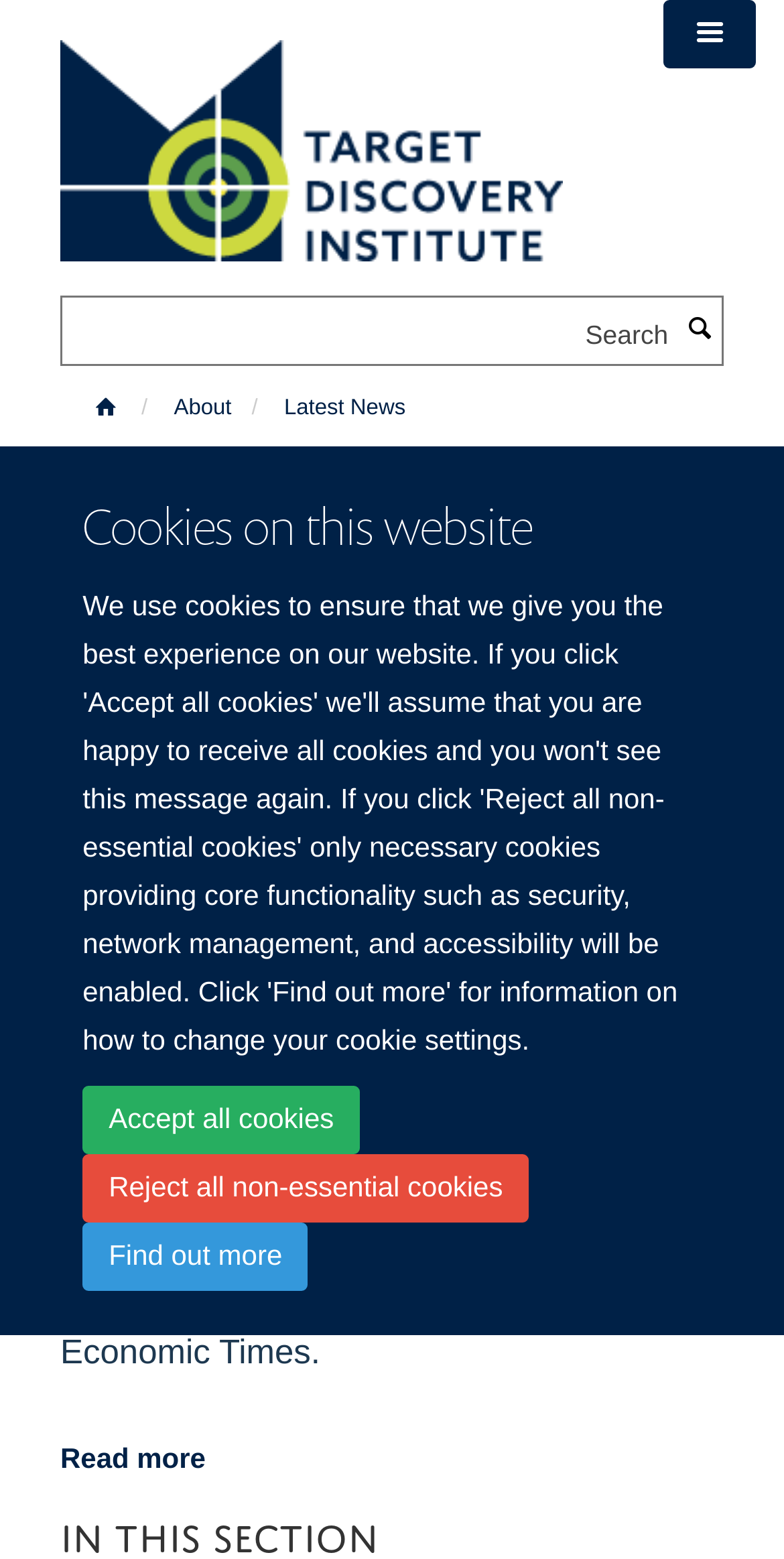Give a detailed explanation of the elements present on the webpage.

The webpage appears to be an article page from the Target Discovery Institute, with a focus on a news article about the need for a vaccine for the MERS virus. 

At the top left of the page, there is a link to skip to the main content. Below this, there is a section about cookies on the website, with three links to accept, reject, or find out more about cookies. 

To the right of the cookies section, there is a link to the Target Discovery Institute, accompanied by an image of the institute's logo. 

On the top right of the page, there is a button to toggle the menu. Below this, there is a search bar with a textbox and a search button. 

The main content of the page begins with a heading that reads "'No excuse for lack of MERS vaccine'". Below this, there is a date, "19 June 2015", indicating when the article was published. 

The article itself is not fully described in the accessibility tree, but it appears to be a news article about Professor Adrian Hill's statement on the need for a MERS vaccine. There is a "Read more" link at the bottom of the page, suggesting that the full article can be accessed by clicking on this link.